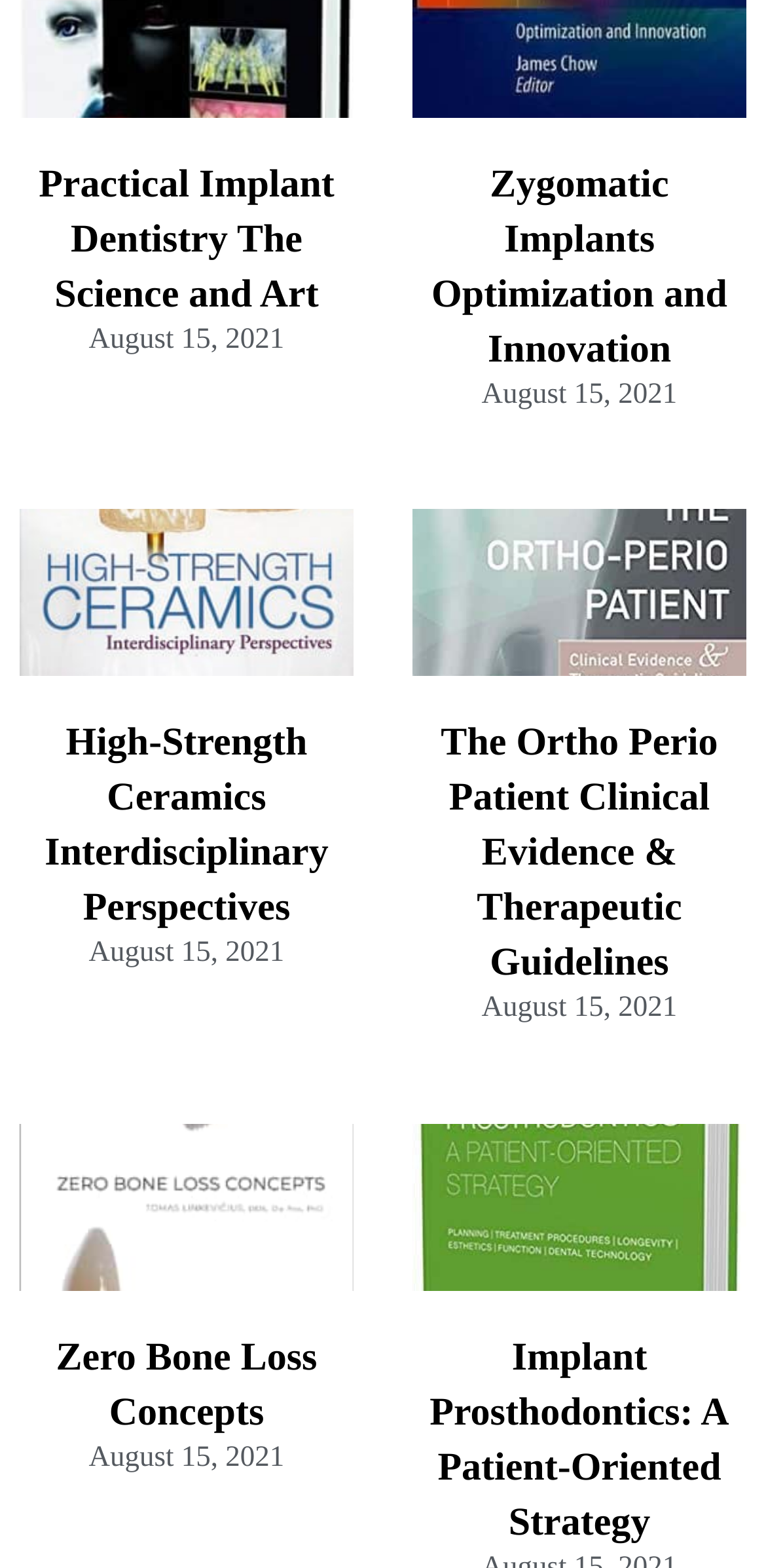Please identify the bounding box coordinates of the element's region that should be clicked to execute the following instruction: "explore High-Strength Ceramics Interdisciplinary Perspectives". The bounding box coordinates must be four float numbers between 0 and 1, i.e., [left, top, right, bottom].

[0.058, 0.46, 0.429, 0.593]